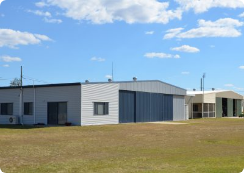Please provide a brief answer to the following inquiry using a single word or phrase:
What is the purpose of the large doors in the building?

aircraft storage or access